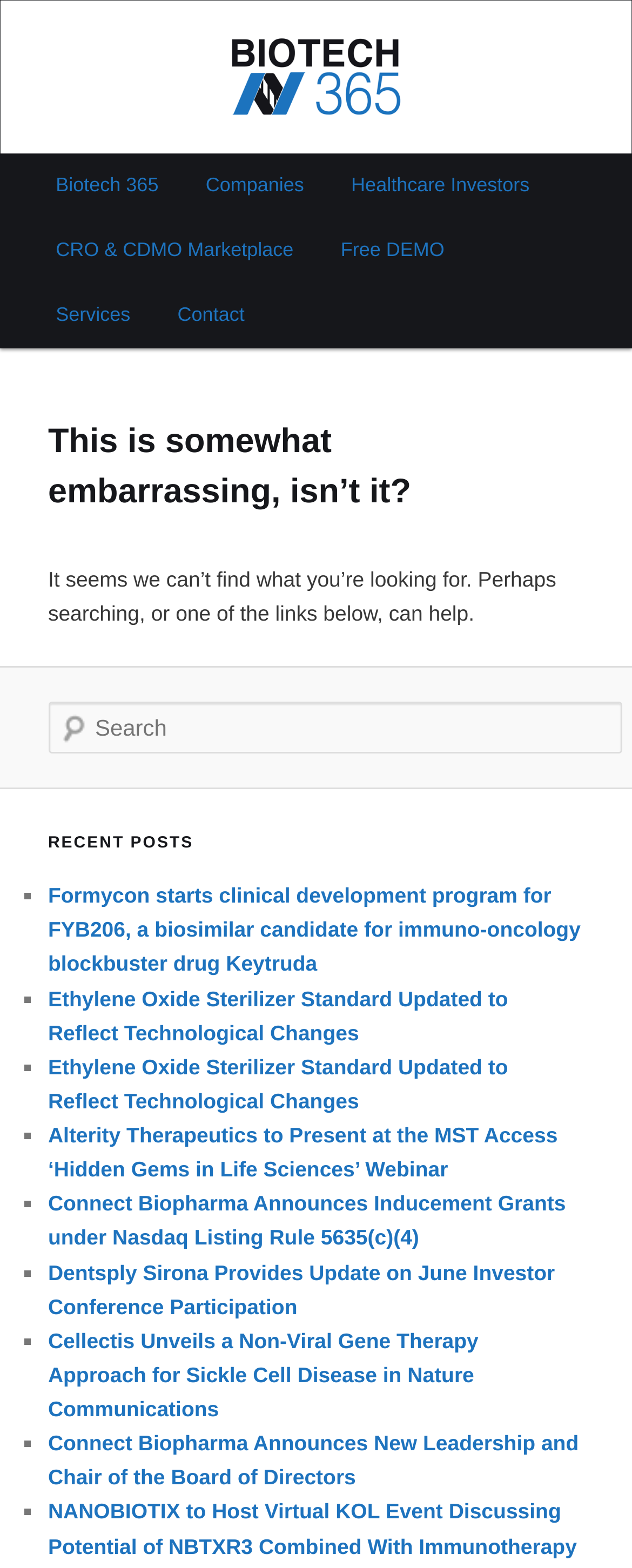Provide an in-depth description of the elements and layout of the webpage.

This webpage is a "Page not found" error page from Biotech 365. At the top, there are two "Skip to" links, one for primary content and one for secondary content. Below these links, the Biotech 365 logo is displayed, along with a navigation menu that includes links to the main menu, companies, healthcare investors, CRO & CDMO marketplace, free demo, services, and contact.

The main content of the page is a header that reads "This is somewhat embarrassing, isn’t it?" followed by a paragraph of text that apologizes for not being able to find what the user is looking for and suggests searching or using the links below. Below this text, there is a search box with a label "Search".

Under the search box, there is a section titled "RECENT POSTS" that lists 7 recent news articles with links to each article. Each article is preceded by a bullet point marker. The articles have titles such as "Formycon starts clinical development program for FYB206, a biosimilar candidate for immuno-oncology blockbuster drug Keytruda" and "Cellectis Unveils a Non-Viral Gene Therapy Approach for Sickle Cell Disease in Nature Communications".